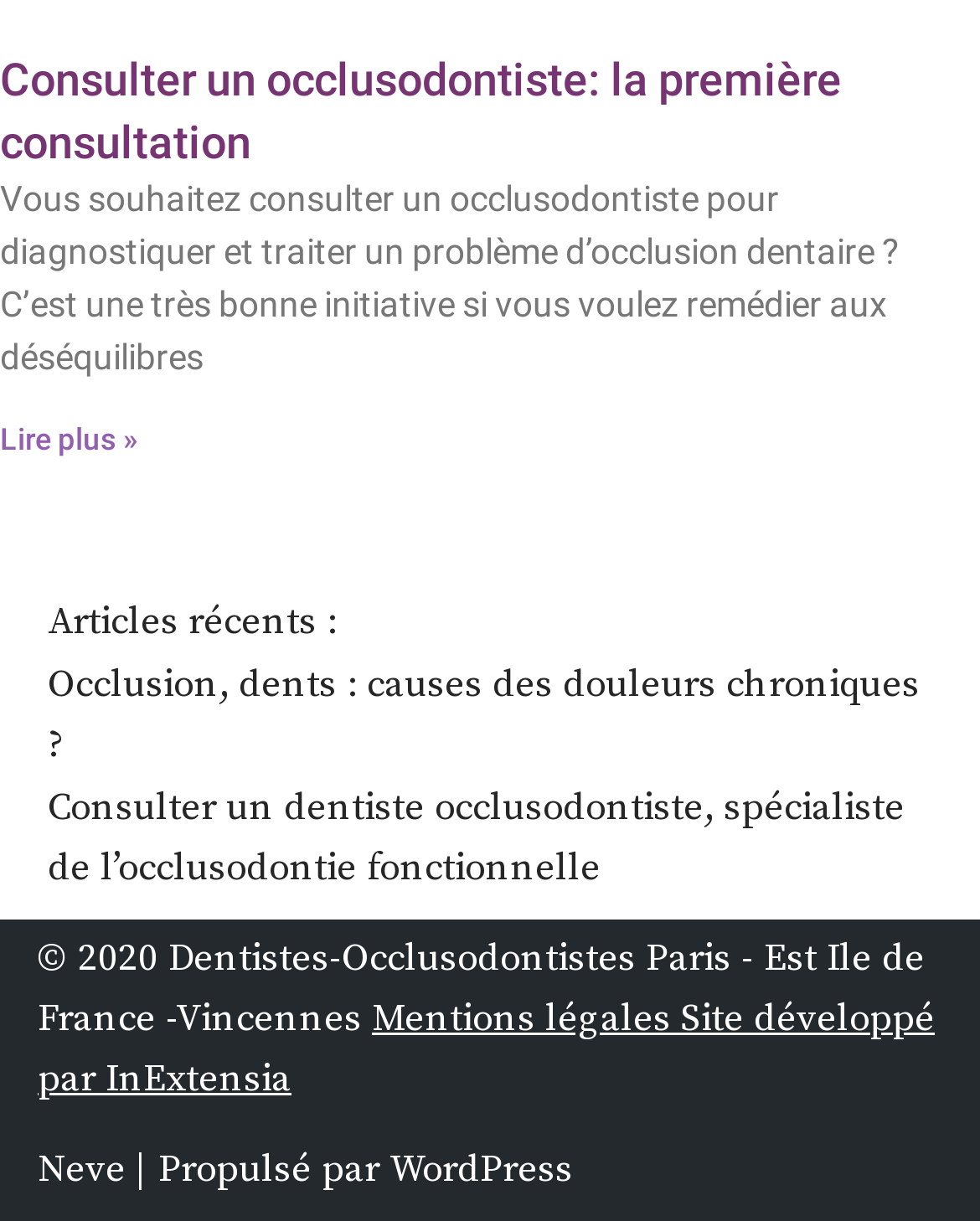What is the topic of the webpage?
Based on the screenshot, provide a one-word or short-phrase response.

Occlusodontist consultation